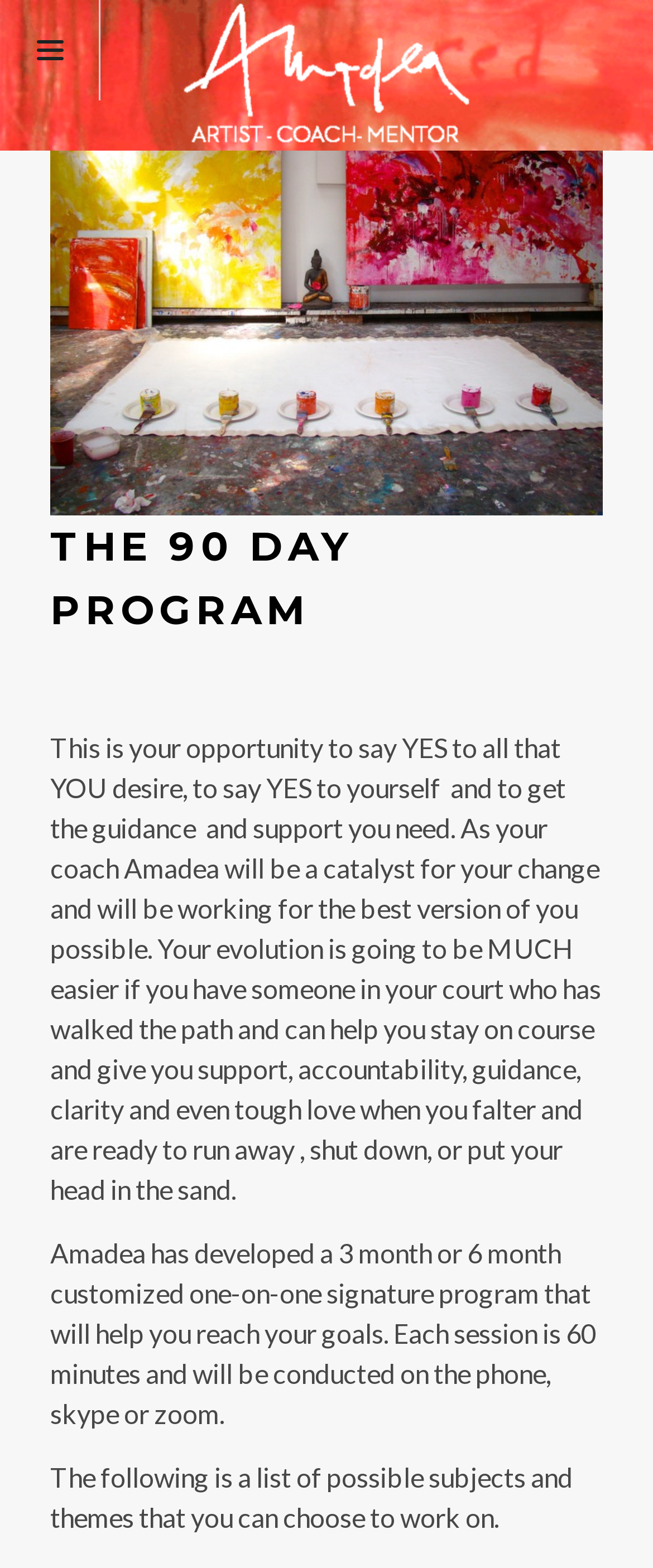For the element described, predict the bounding box coordinates as (top-left x, top-left y, bottom-right x, bottom-right y). All values should be between 0 and 1. Element description: title="AMADEA"

[0.281, 0.0, 0.719, 0.096]